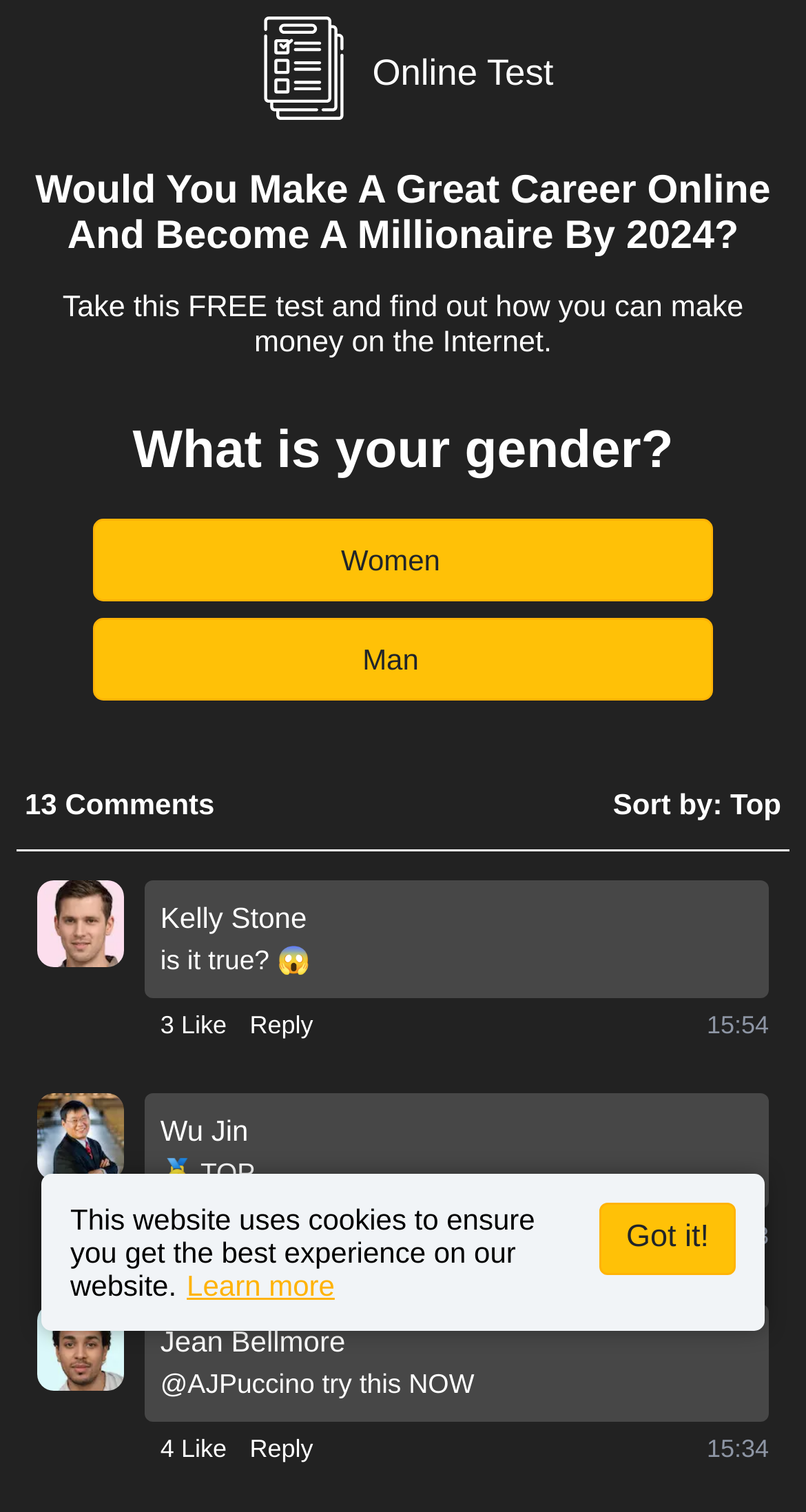What is the question being asked in the survey?
Please look at the screenshot and answer in one word or a short phrase.

Gender